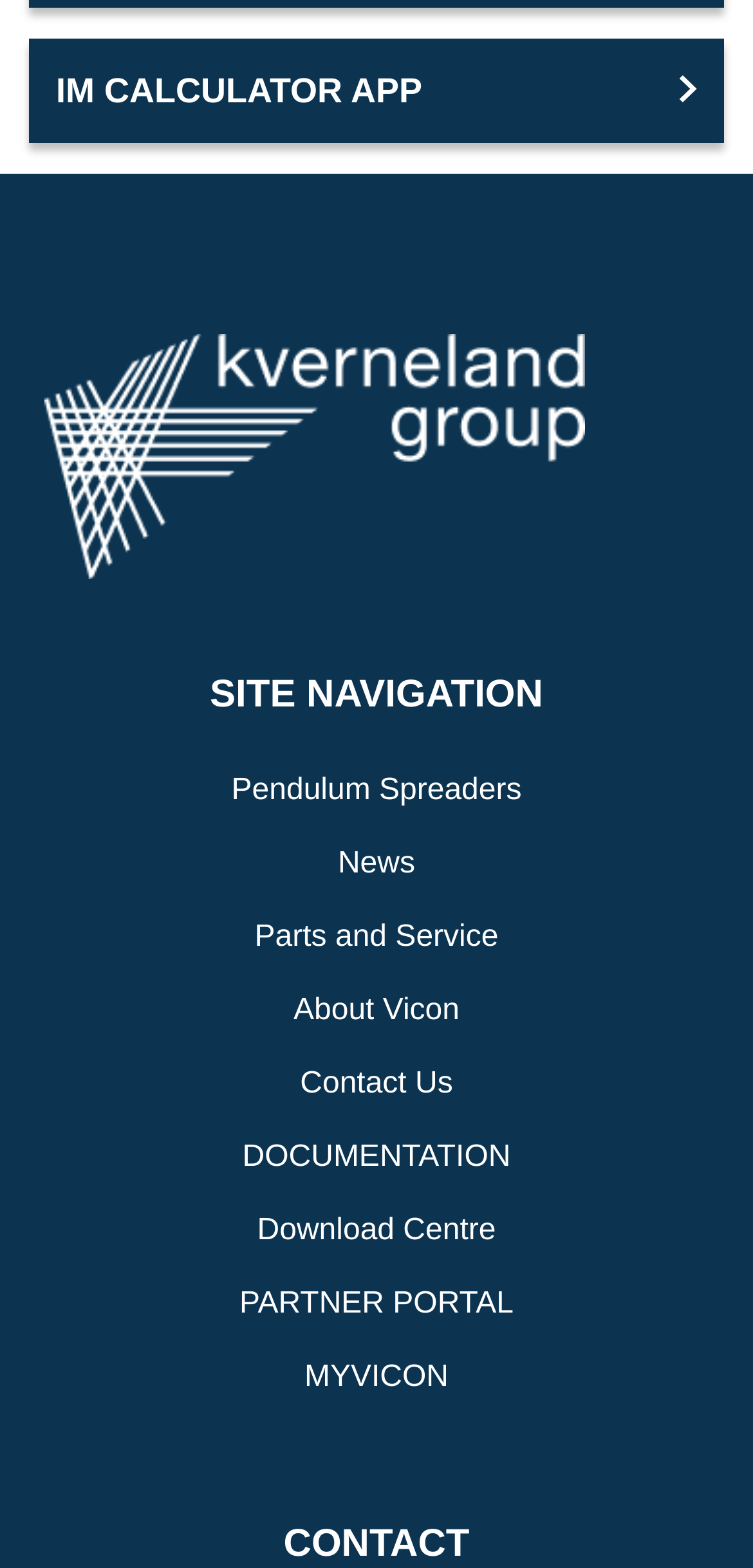Specify the bounding box coordinates (top-left x, top-left y, bottom-right x, bottom-right y) of the UI element in the screenshot that matches this description: DOCUMENTATION

[0.322, 0.723, 0.678, 0.754]